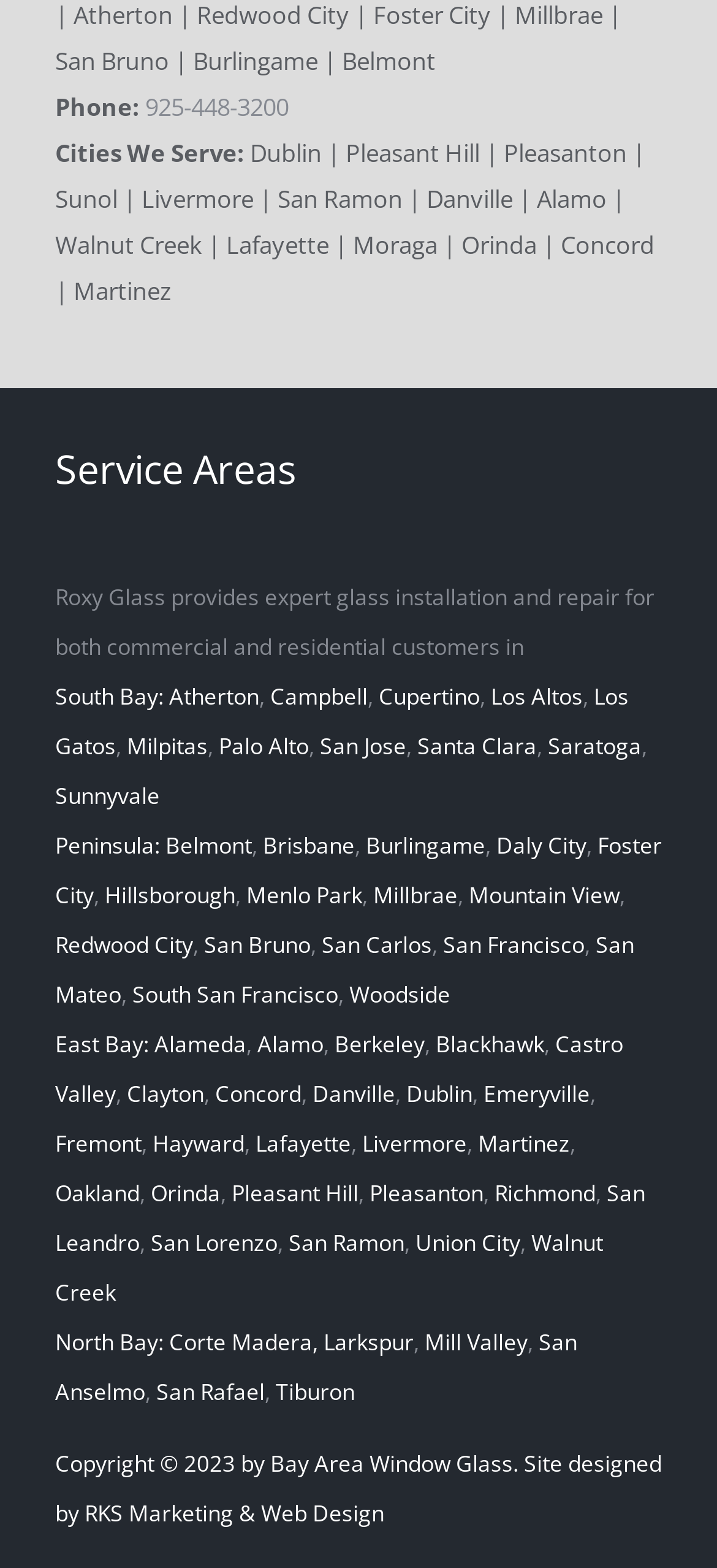Please locate the clickable area by providing the bounding box coordinates to follow this instruction: "Learn more about the Service Areas".

[0.077, 0.271, 0.923, 0.327]